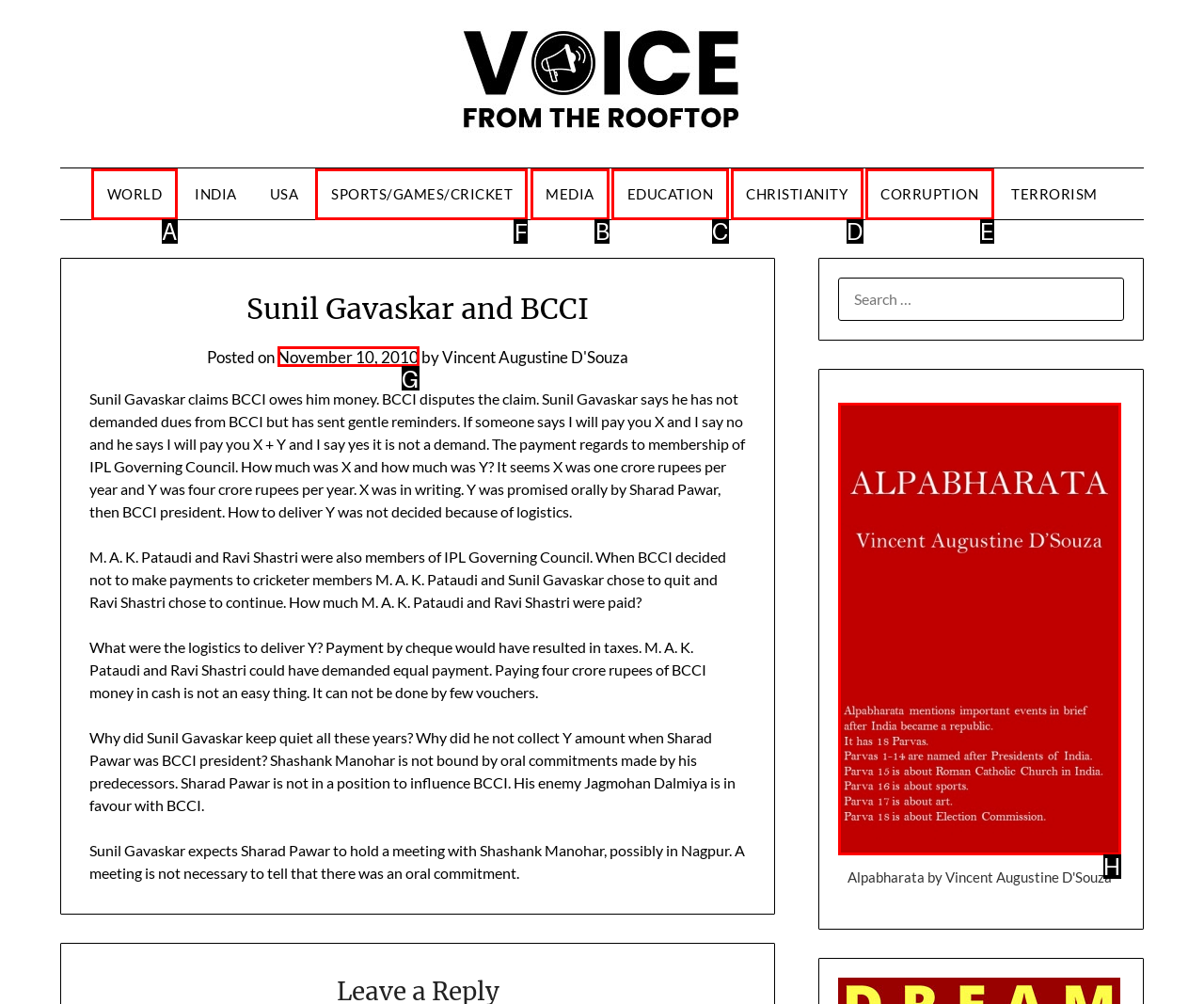From the given options, choose the one to complete the task: Visit the 'SPORTS/GAMES/CRICKET' page
Indicate the letter of the correct option.

F